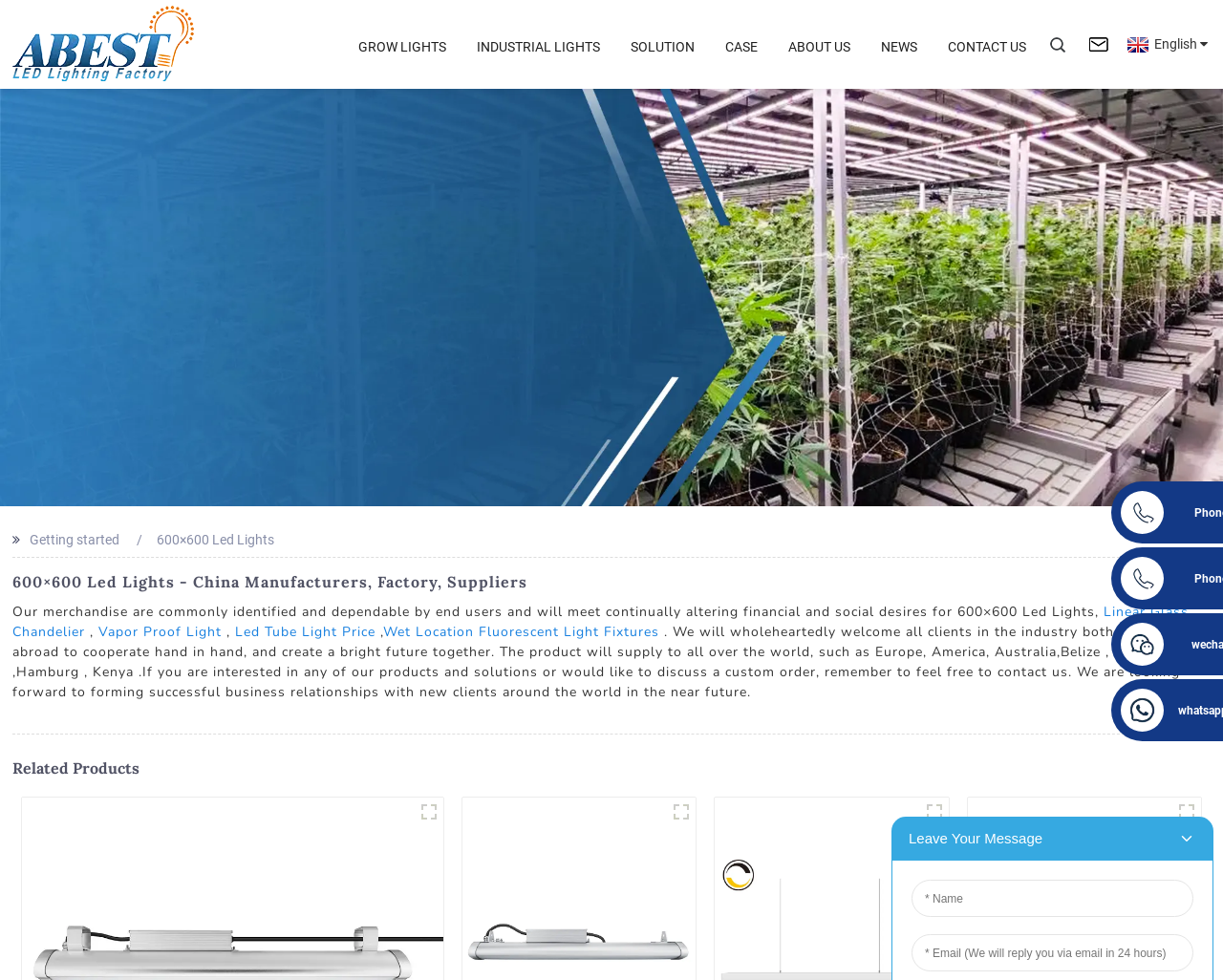Find and specify the bounding box coordinates that correspond to the clickable region for the instruction: "View the 'CASE' page".

[0.593, 0.028, 0.626, 0.067]